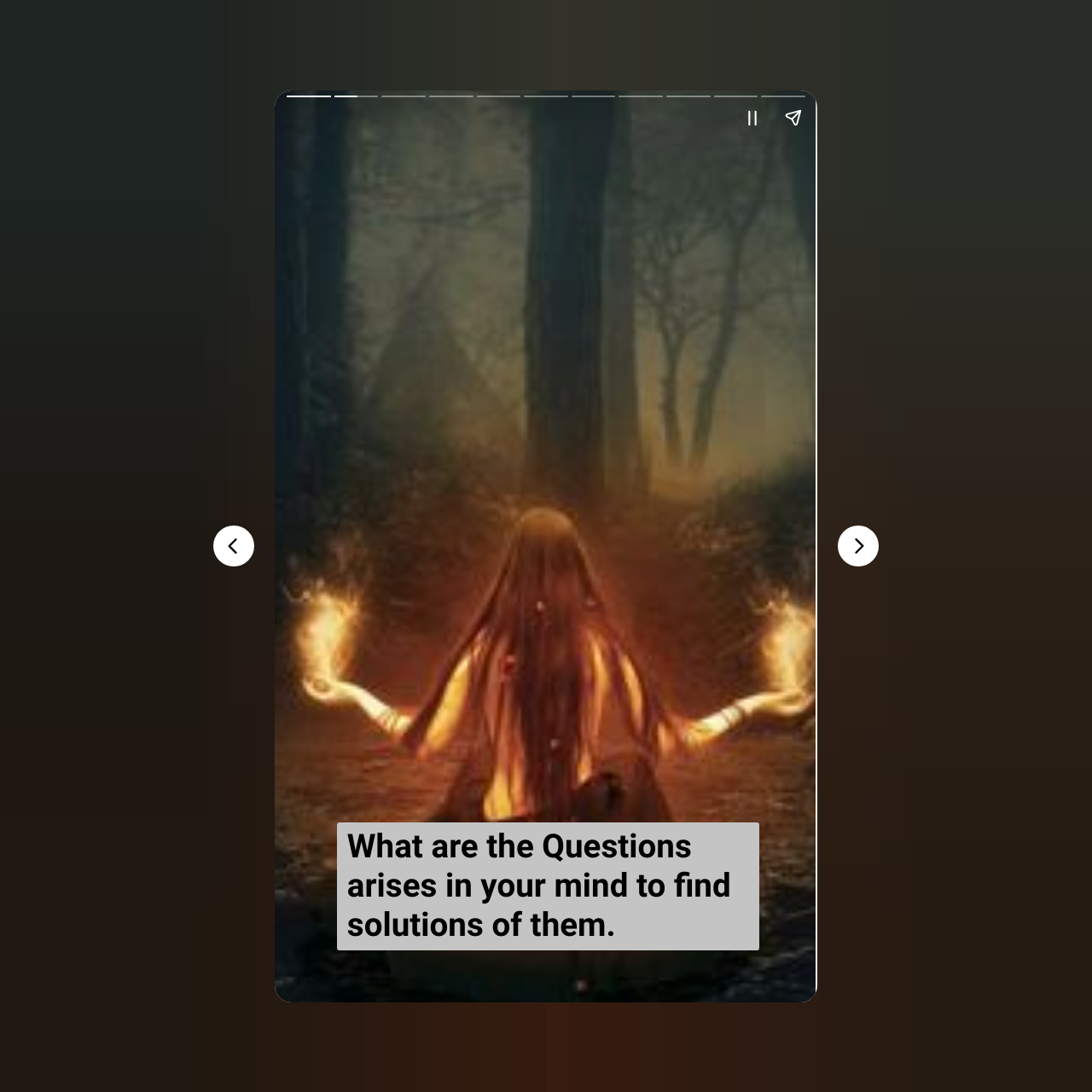Please give a concise answer to this question using a single word or phrase: 
How many buttons are present on this webpage?

5